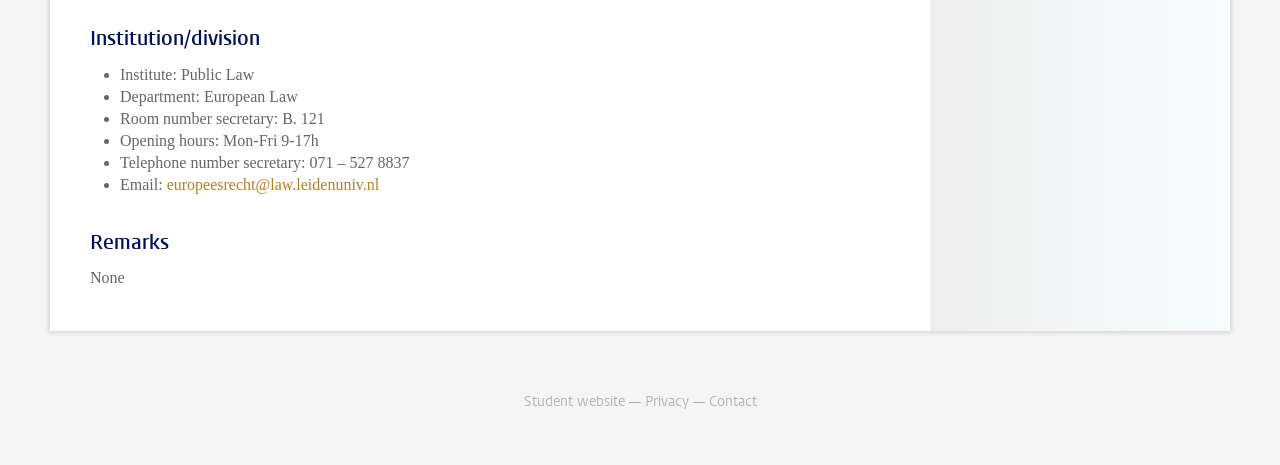Give a succinct answer to this question in a single word or phrase: 
What is the email address of the institution's secretary?

europeesrecht@law.leidenuniv.nl